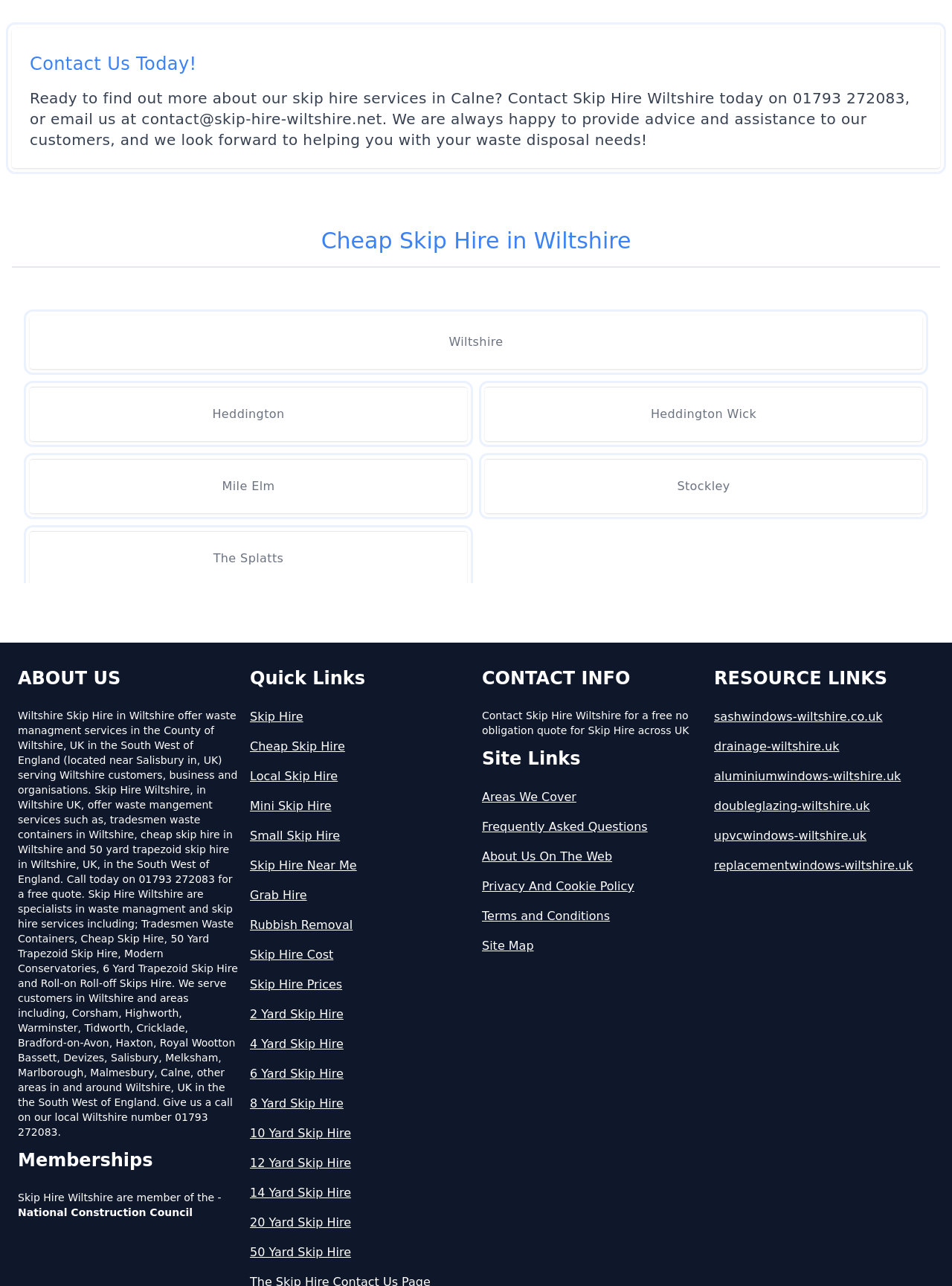Please specify the coordinates of the bounding box for the element that should be clicked to carry out this instruction: "Contact Skip Hire Wiltshire for a free quote". The coordinates must be four float numbers between 0 and 1, formatted as [left, top, right, bottom].

[0.031, 0.069, 0.956, 0.116]